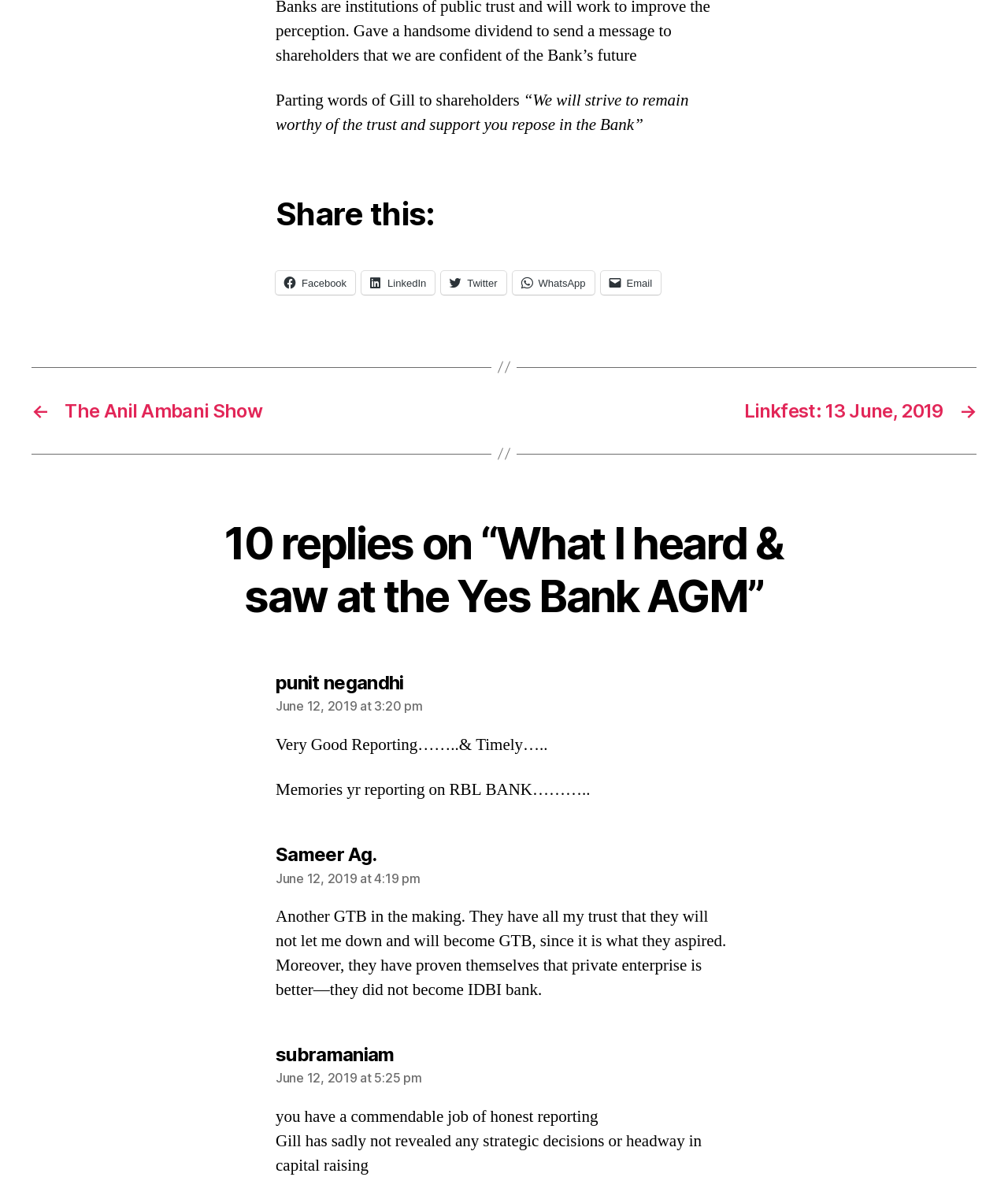Please find the bounding box coordinates of the element that must be clicked to perform the given instruction: "Click on the link to reply on June 12, 2019 at 3:20 pm". The coordinates should be four float numbers from 0 to 1, i.e., [left, top, right, bottom].

[0.273, 0.593, 0.419, 0.607]